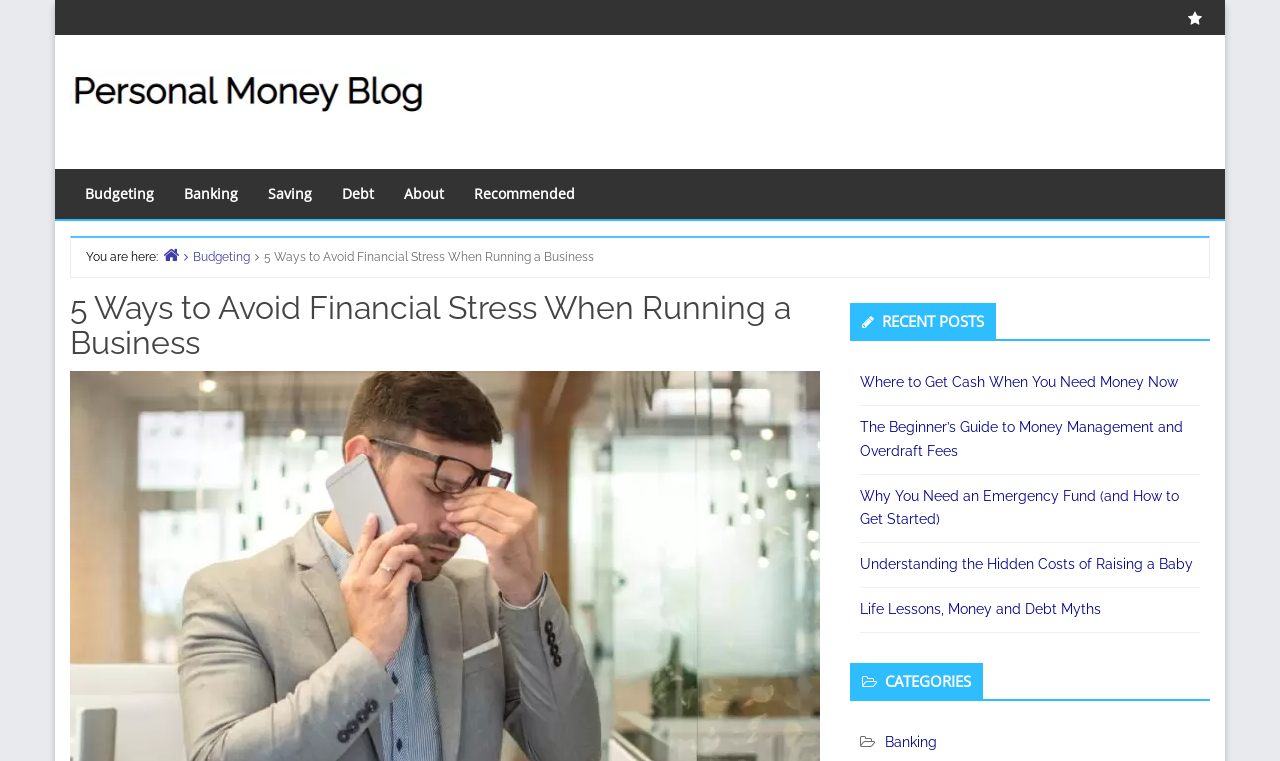Can you look at the image and give a comprehensive answer to the question:
What is the title of the current article?

I looked for the main heading of the article, which is usually the largest text on the page. The heading '5 Ways to Avoid Financial Stress When Running a Business' is the title of the current article.